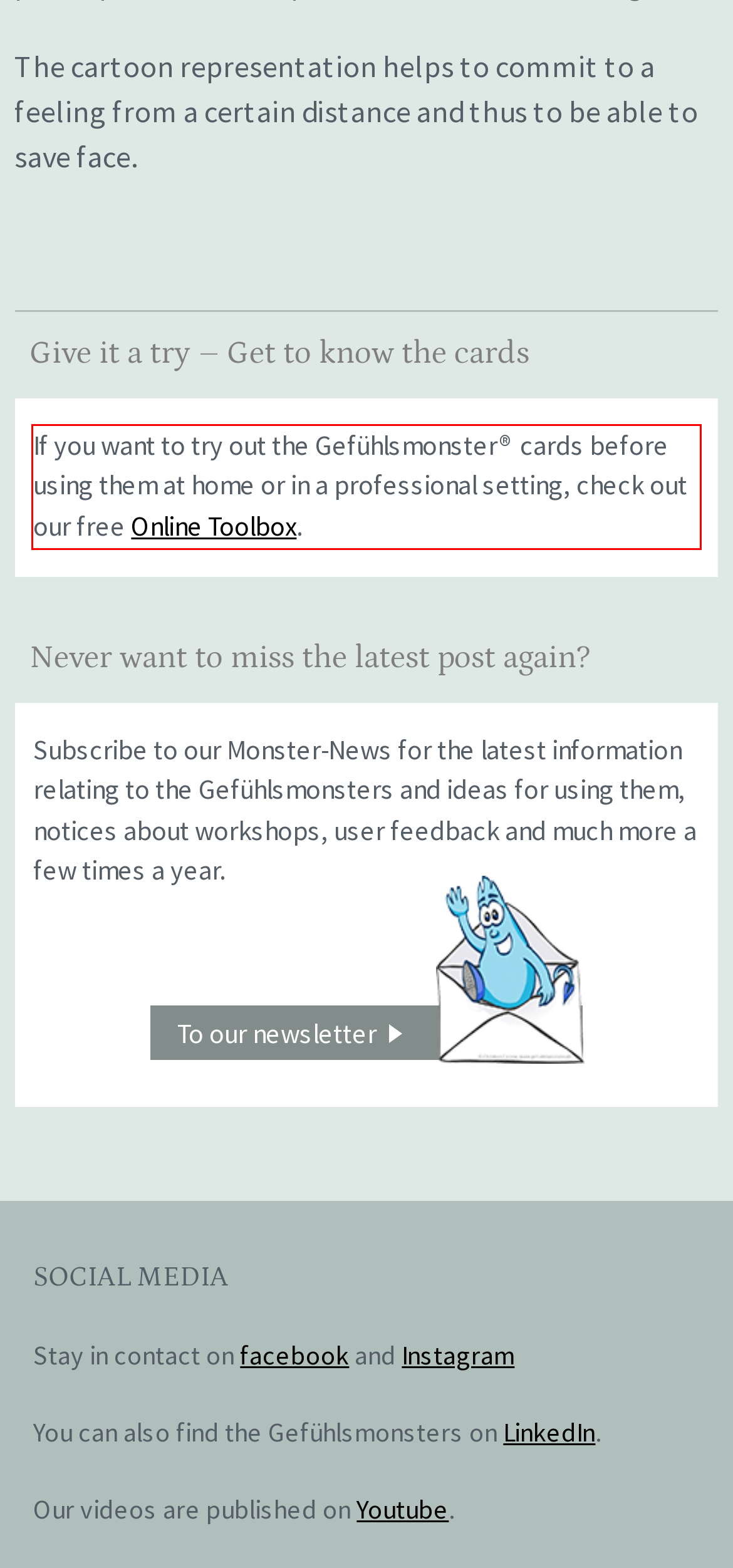Examine the webpage screenshot and use OCR to obtain the text inside the red bounding box.

If you want to try out the Gefühlsmonster® cards before using them at home or in a professional setting, check out our free Online Toolbox.